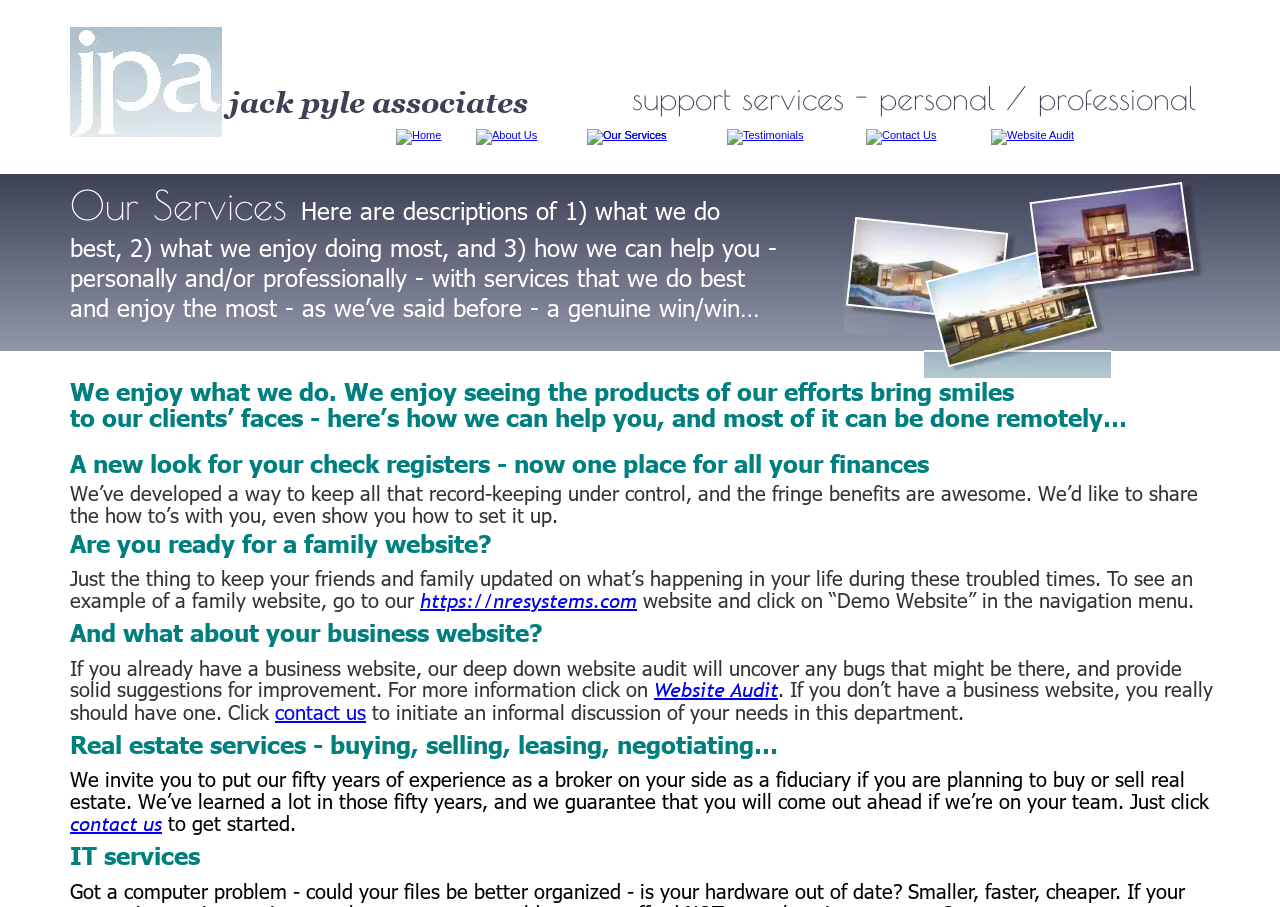Write an elaborate caption that captures the essence of the webpage.

The webpage is divided into several sections, each describing a different service offered by the company. At the top, there are four headings that introduce the services provided, emphasizing what the company does best, enjoys doing most, and how they can help individuals and professionals.

Below these headings, there are several sections, each focusing on a specific service. The first section discusses support services, both personal and professional, with a brief description of how the company can help with record-keeping and organization.

The next section is about creating a family website, where the company offers to help individuals keep their friends and family updated on their lives. There is a link to a demo website to showcase their work.

Following this, the webpage discusses business websites, offering a deep-down website audit to identify any bugs and provide suggestions for improvement. There is a link to a website audit page for more information.

The company also provides real estate services, including buying, selling, leasing, and negotiating. They invite individuals to put their fifty years of experience as a broker to use, guaranteeing a successful outcome.

Additionally, the company offers IT services, including computer problem-solving, file organization, and hardware updates. They emphasize that their services are smaller, faster, and cheaper.

At the bottom of the webpage, there is a section about the company, Jack Pyle Associates, with a brief description of their work and how they can help clients remotely.

Throughout the webpage, there are several images, including a navigation menu at the top with icons for Home, About Us, Our Services, Testimonials, Contact Us, and Website Audit.